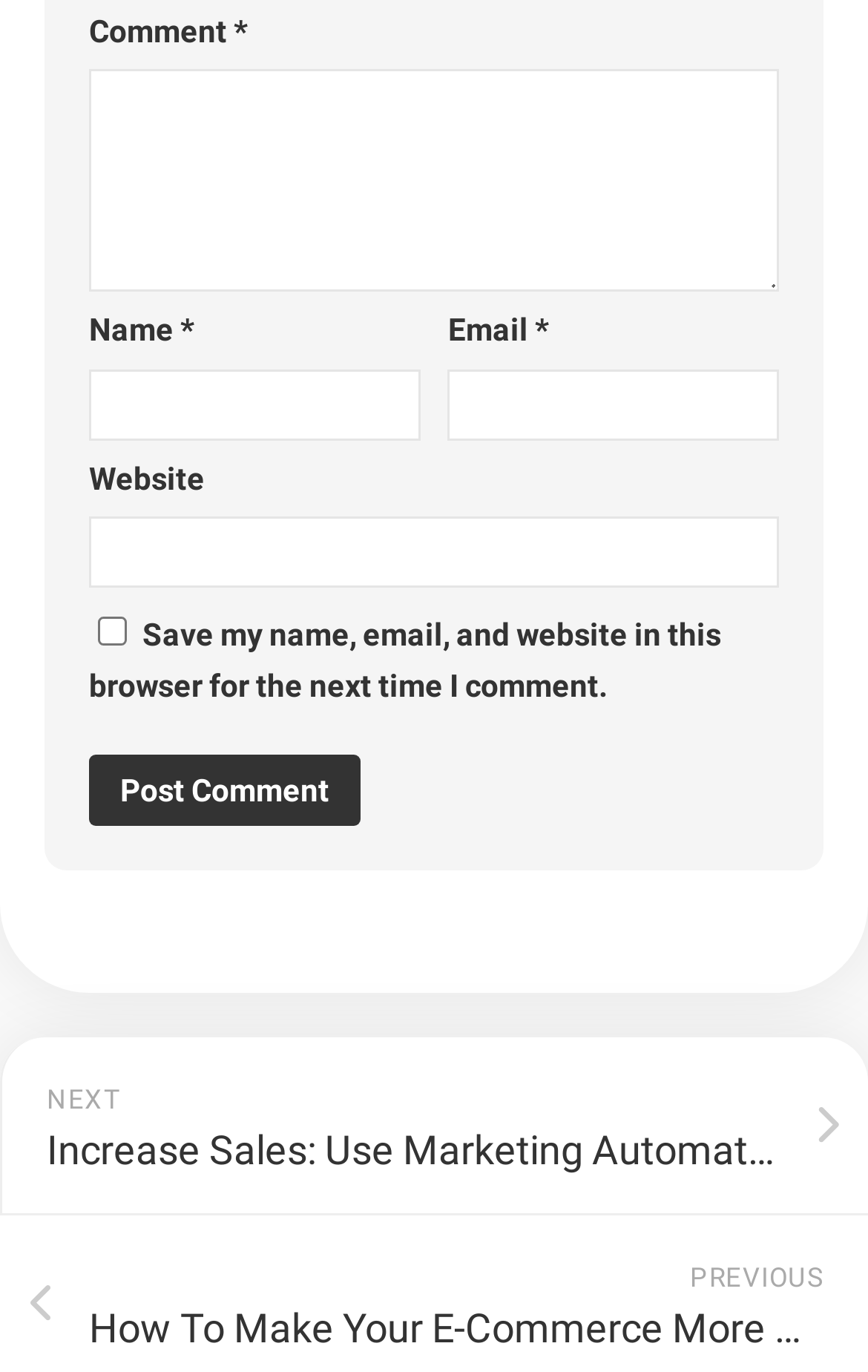Please find the bounding box coordinates in the format (top-left x, top-left y, bottom-right x, bottom-right y) for the given element description. Ensure the coordinates are floating point numbers between 0 and 1. Description: name="submit" value="Post Comment"

[0.103, 0.551, 0.415, 0.603]